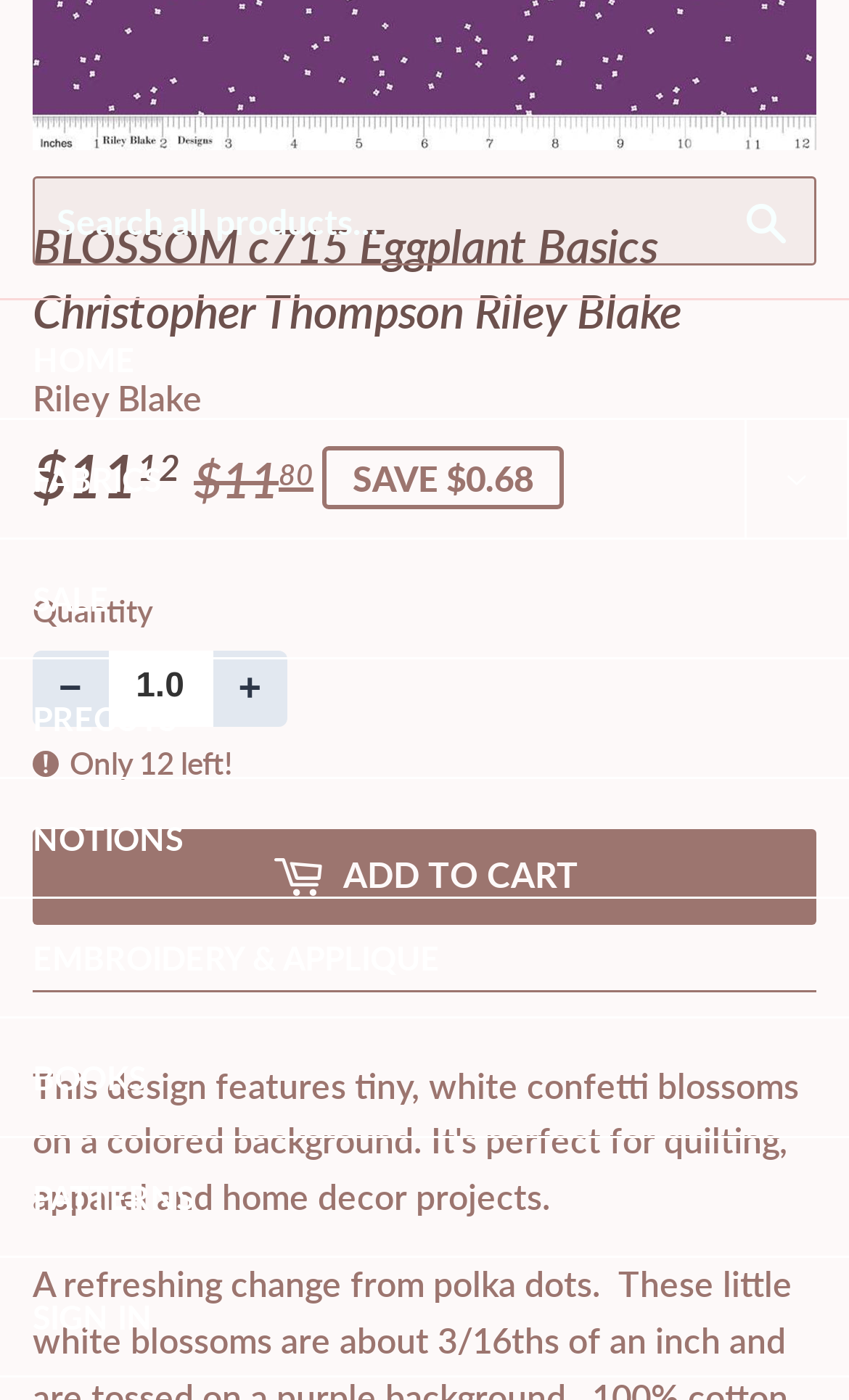Could you specify the bounding box coordinates for the clickable section to complete the following instruction: "Sign in"?

[0.0, 0.899, 1.0, 0.983]